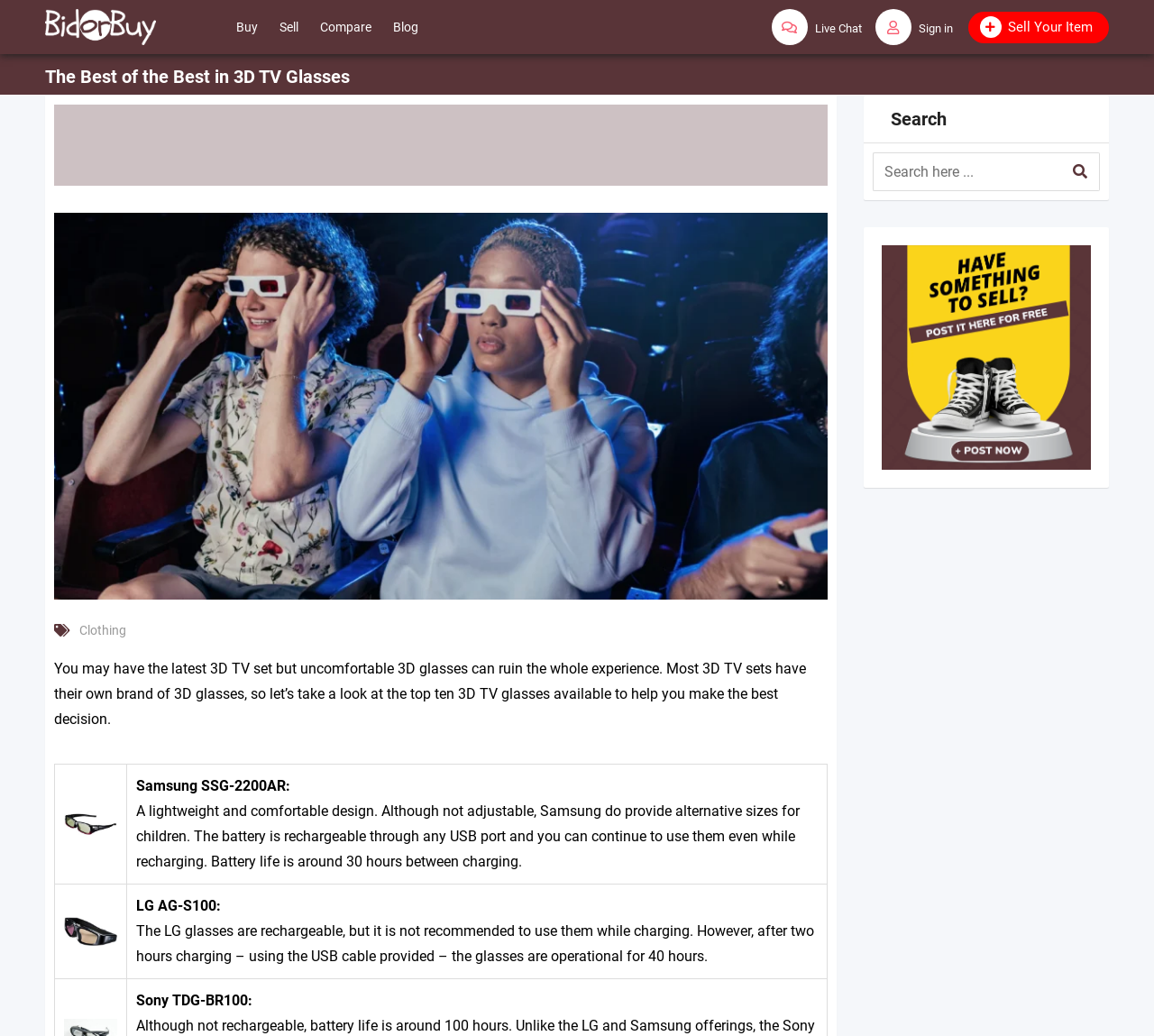What is the category of the link 'Clothing'?
Could you please answer the question thoroughly and with as much detail as possible?

The link 'Clothing' is located in the main section of the webpage, and it appears to be a product category link, possibly leading to a page with clothing-related products.